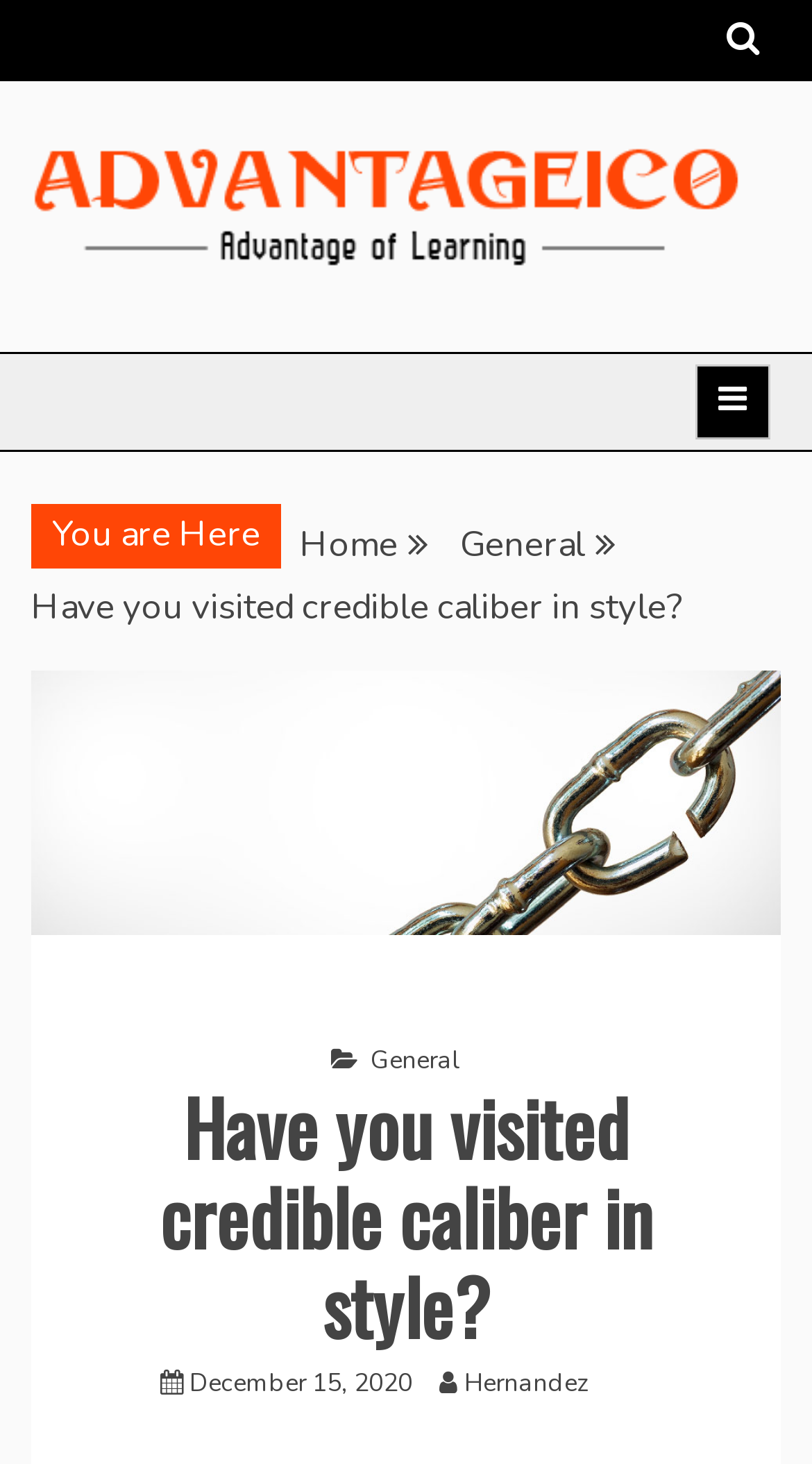Determine the bounding box coordinates of the target area to click to execute the following instruction: "Check the post date."

[0.233, 0.933, 0.508, 0.955]